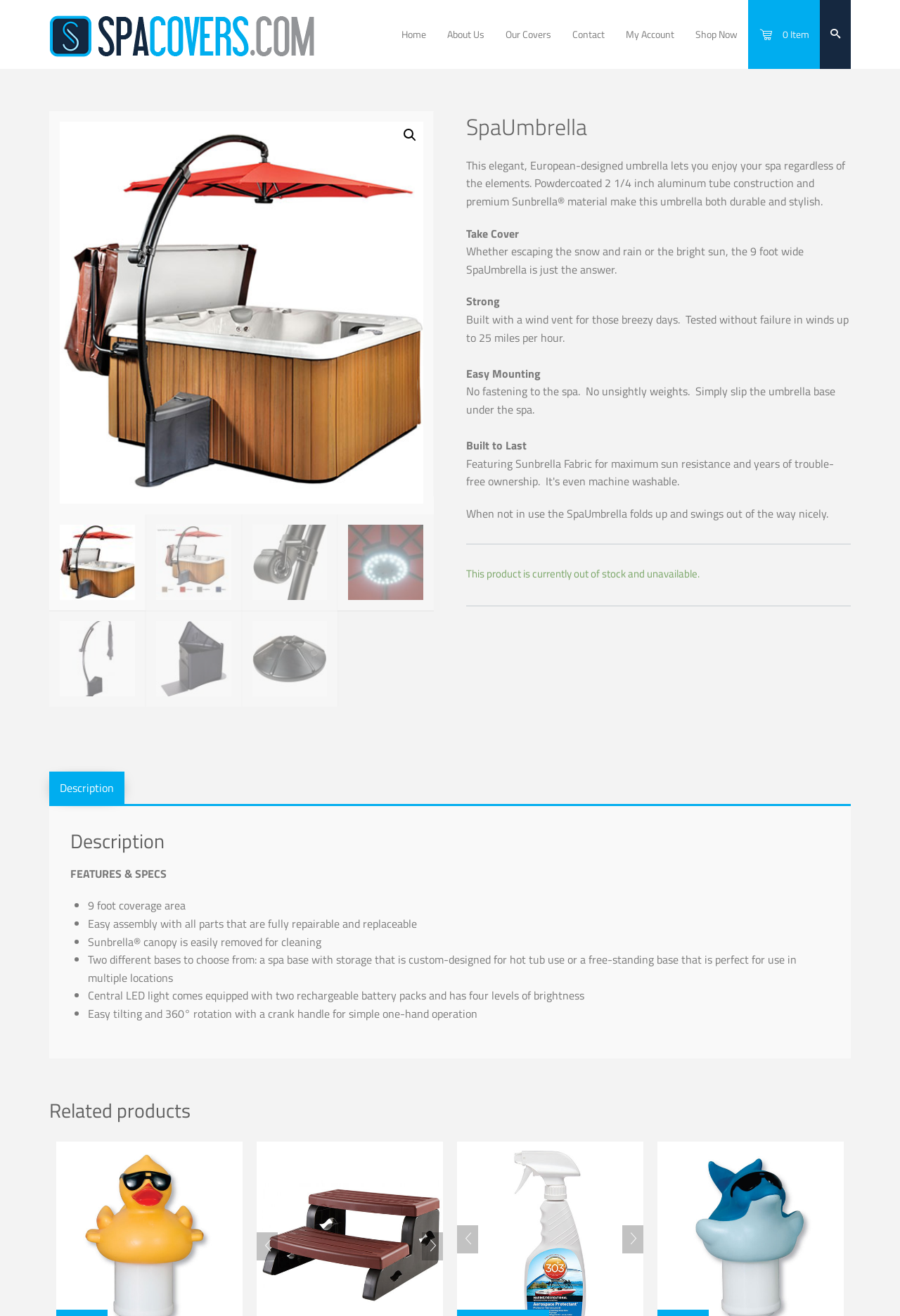Answer the following query concisely with a single word or phrase:
What is the name of the product?

SpaUmbrella